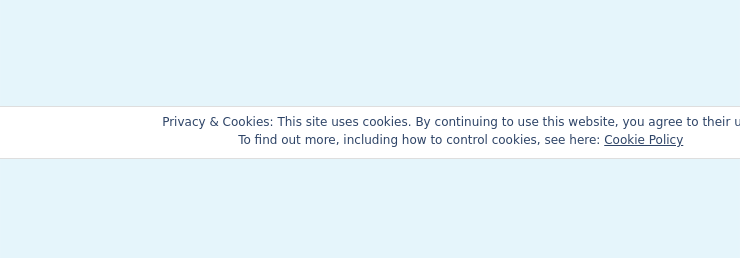Refer to the screenshot and answer the following question in detail:
Where can users find more information about cookie management?

The privacy notice provides a link to the 'Cookie Policy' page, where users can find more information about cookie management, including how to control cookies. This link is provided to ensure transparency and give users control over their data.